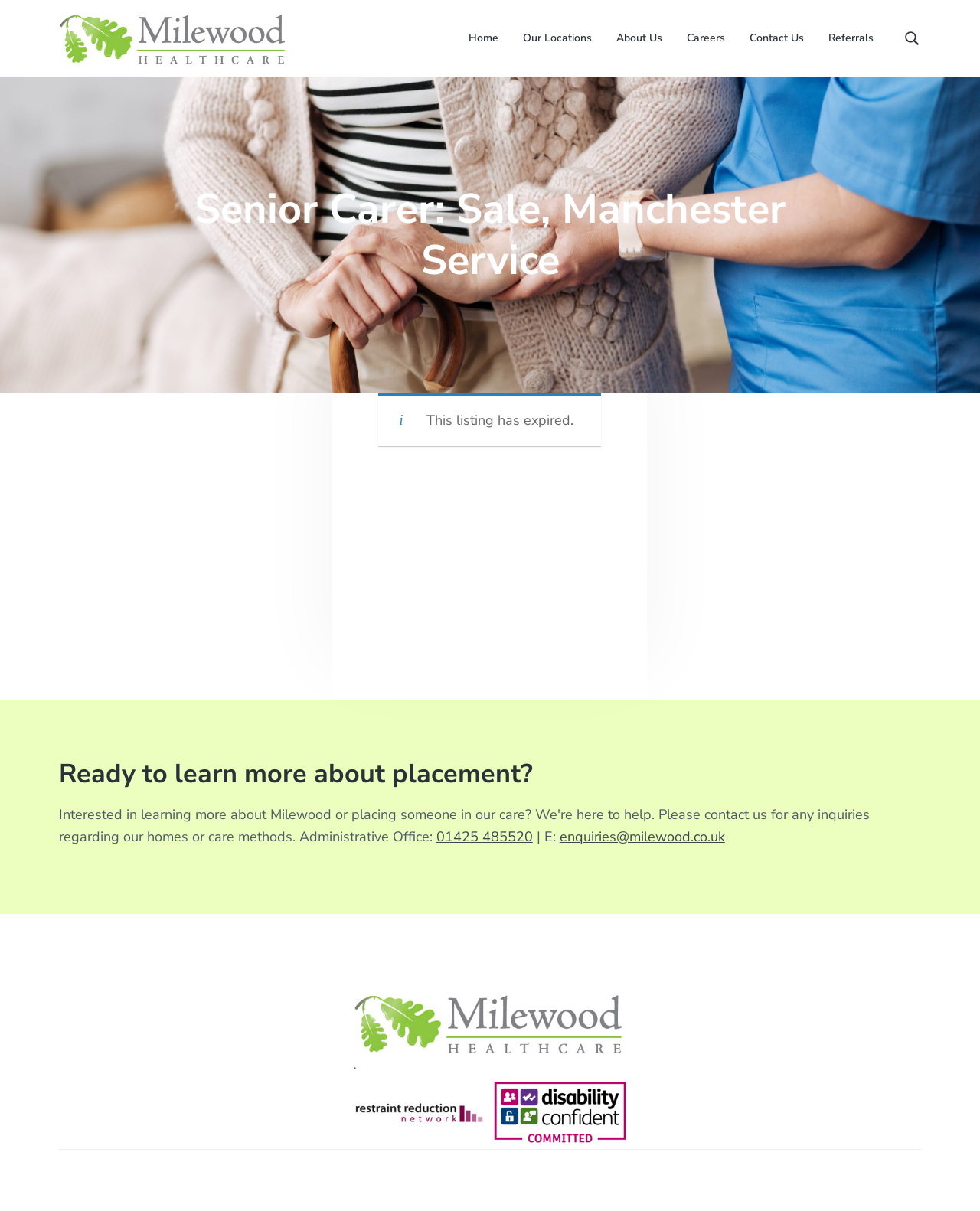How can I contact the healthcare provider?
From the details in the image, provide a complete and detailed answer to the question.

The contact information can be found in the bottom section of the webpage, where the phone number '01425 485520' and the email address 'enquiries@milewood.co.uk' are displayed.